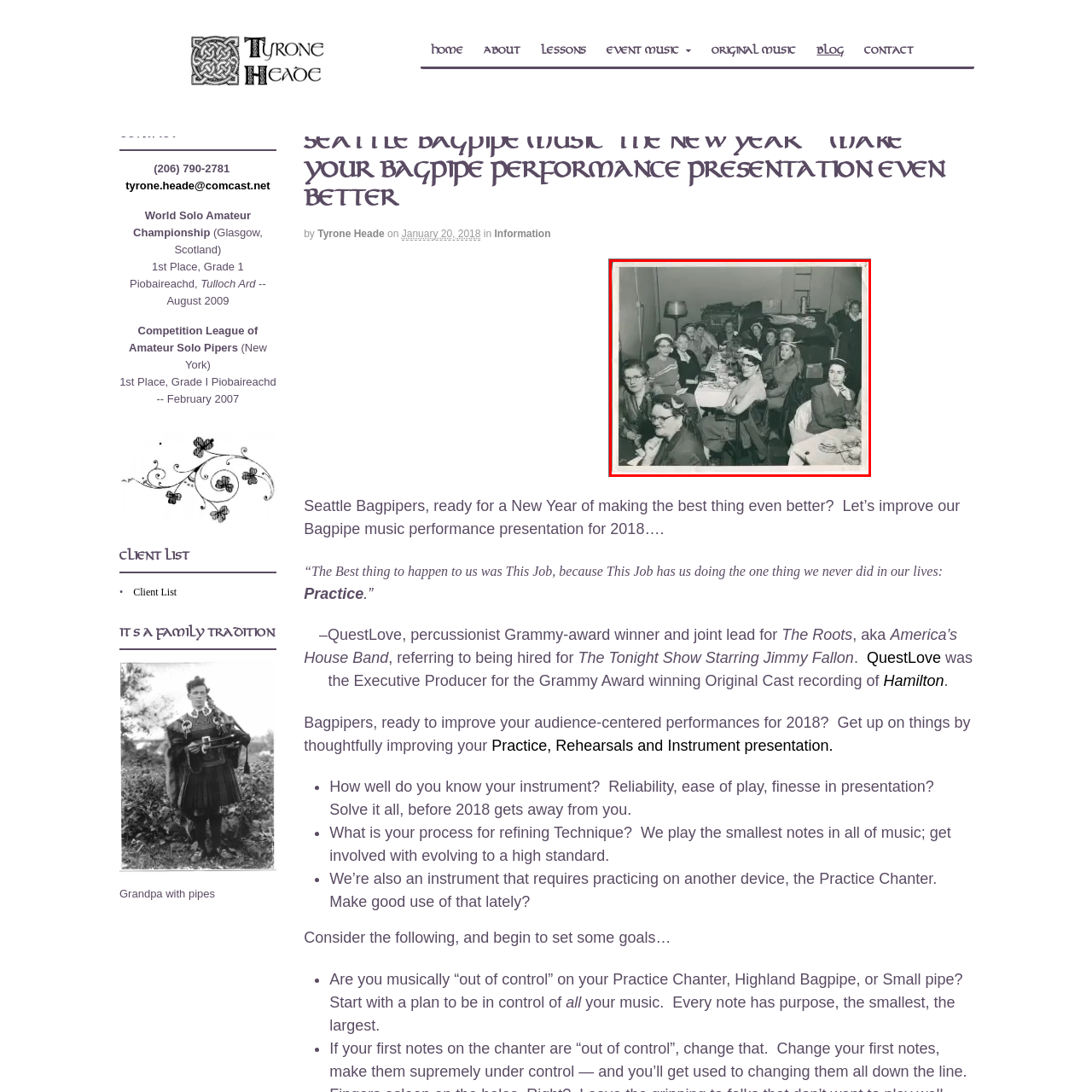What is the purpose of the lamp in the scene?
View the portion of the image encircled by the red bounding box and give a one-word or short phrase answer.

To illuminate part of the space